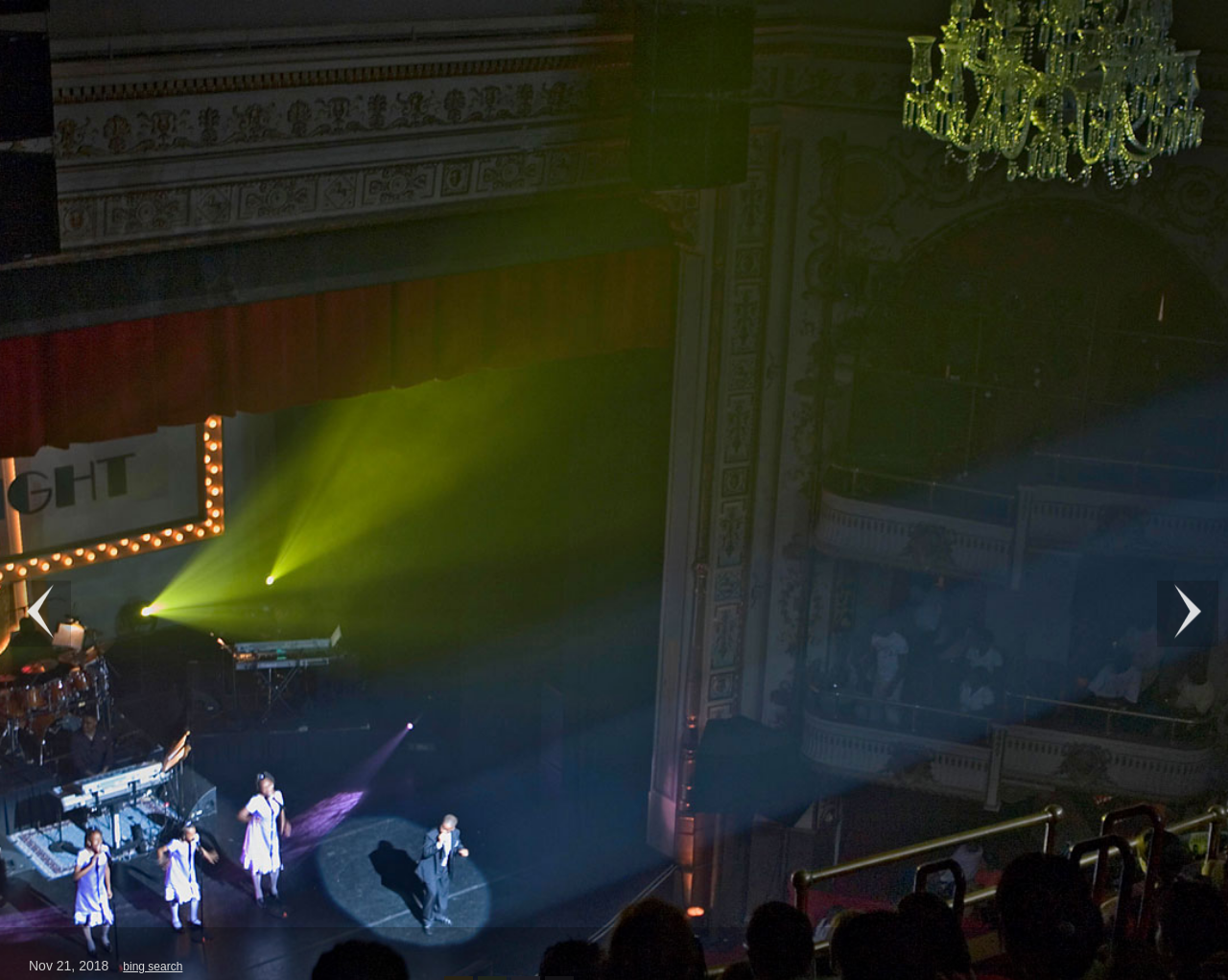Identify the bounding box for the UI element that is described as follows: "bing search".

[0.1, 0.979, 0.149, 0.993]